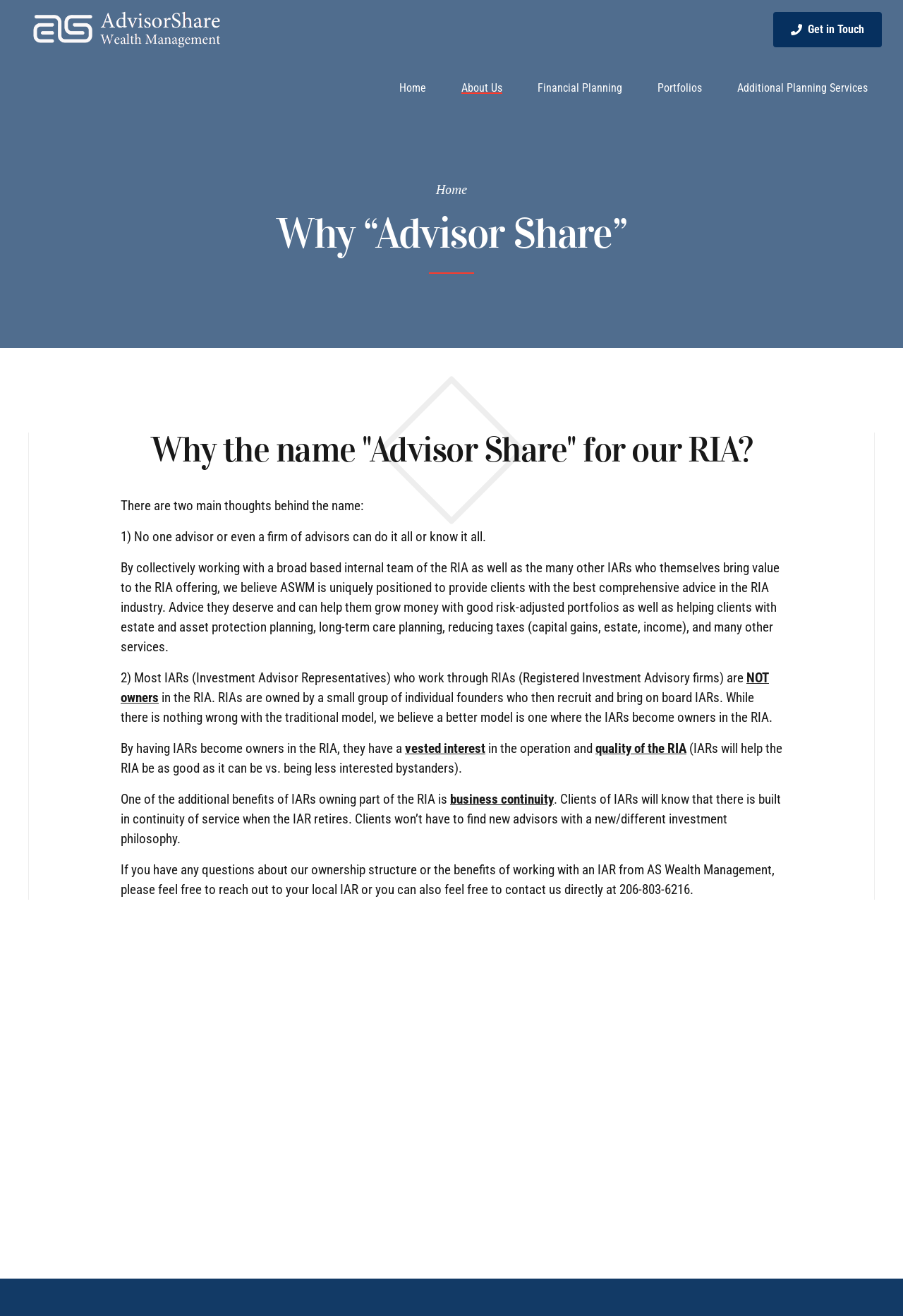What is the benefit of IARs owning part of the RIA?
Based on the content of the image, thoroughly explain and answer the question.

I found the answer by reading the text on the webpage, which explains that one of the additional benefits of IARs owning part of the RIA is business continuity. This means that clients of IARs will know that there is built-in continuity of service when the IAR retires.